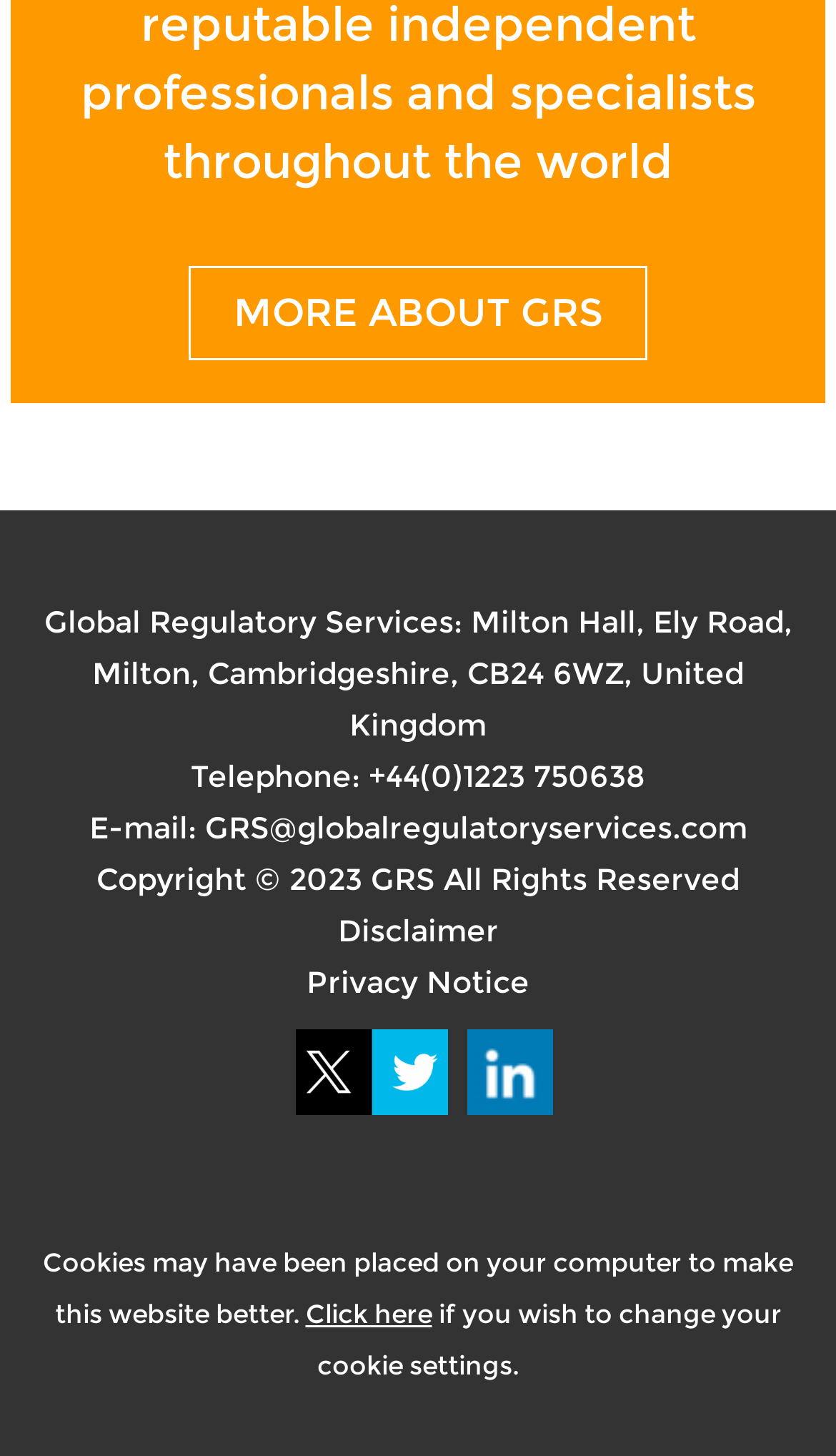Identify the bounding box coordinates of the section to be clicked to complete the task described by the following instruction: "Call +44(0)1223 750638". The coordinates should be four float numbers between 0 and 1, formatted as [left, top, right, bottom].

[0.441, 0.52, 0.772, 0.546]